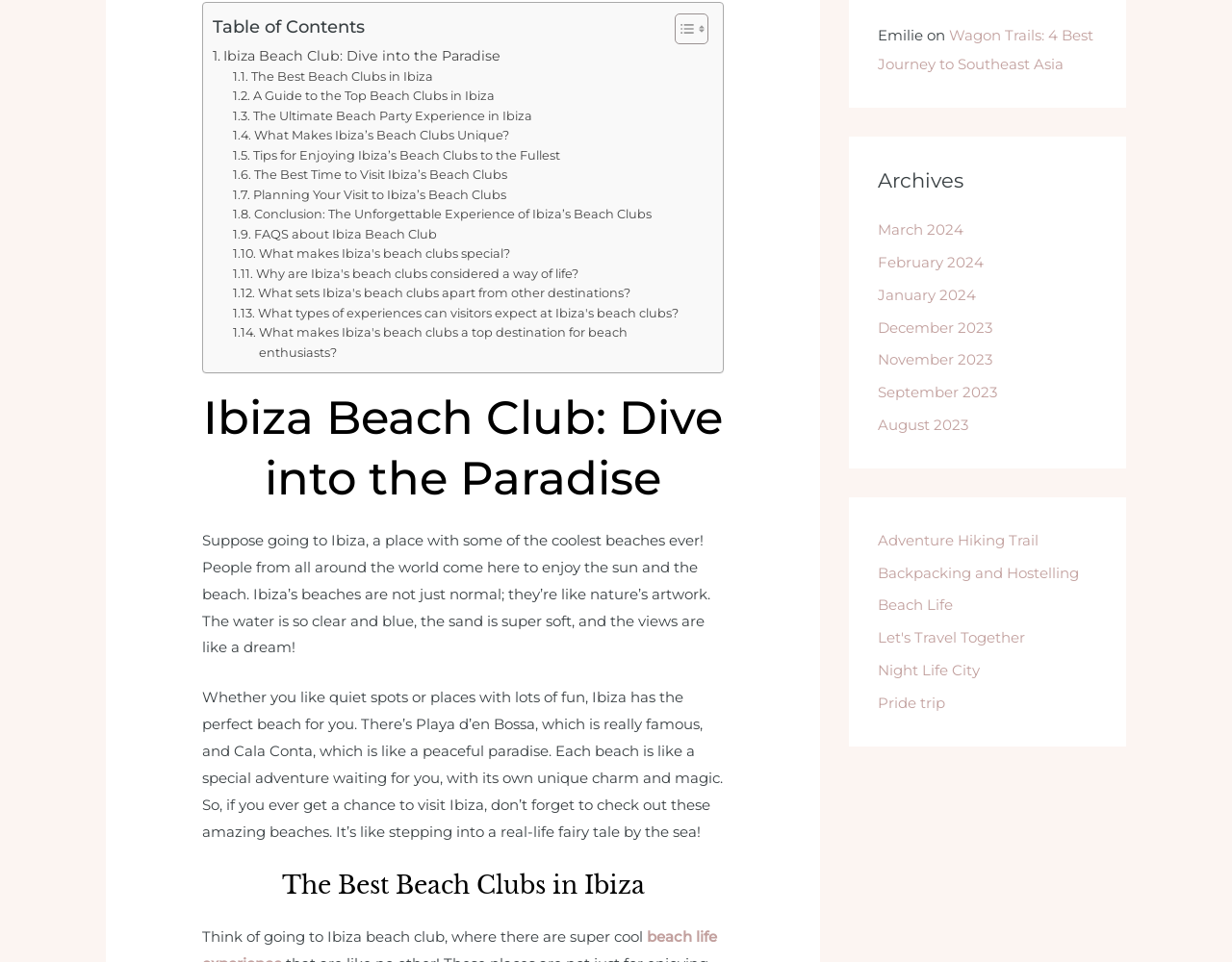For the given element description MEMBERSHIP, determine the bounding box coordinates of the UI element. The coordinates should follow the format (top-left x, top-left y, bottom-right x, bottom-right y) and be within the range of 0 to 1.

None